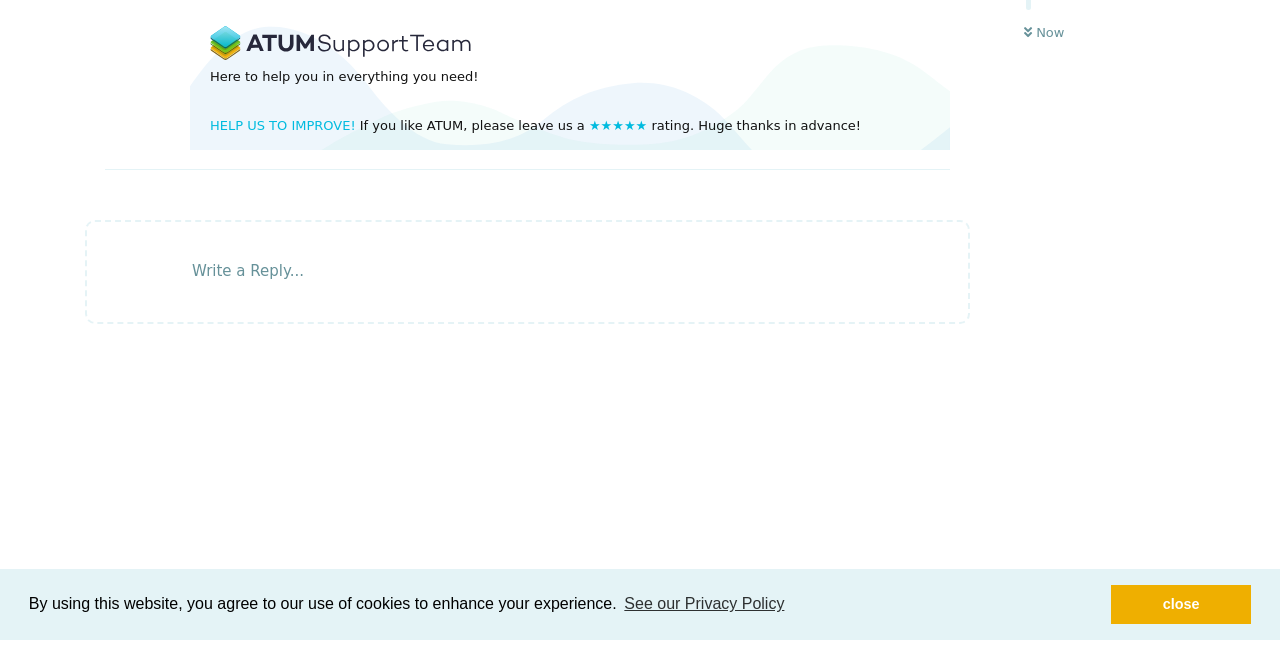Determine the bounding box for the UI element described here: "close".

[0.868, 0.87, 0.978, 0.929]